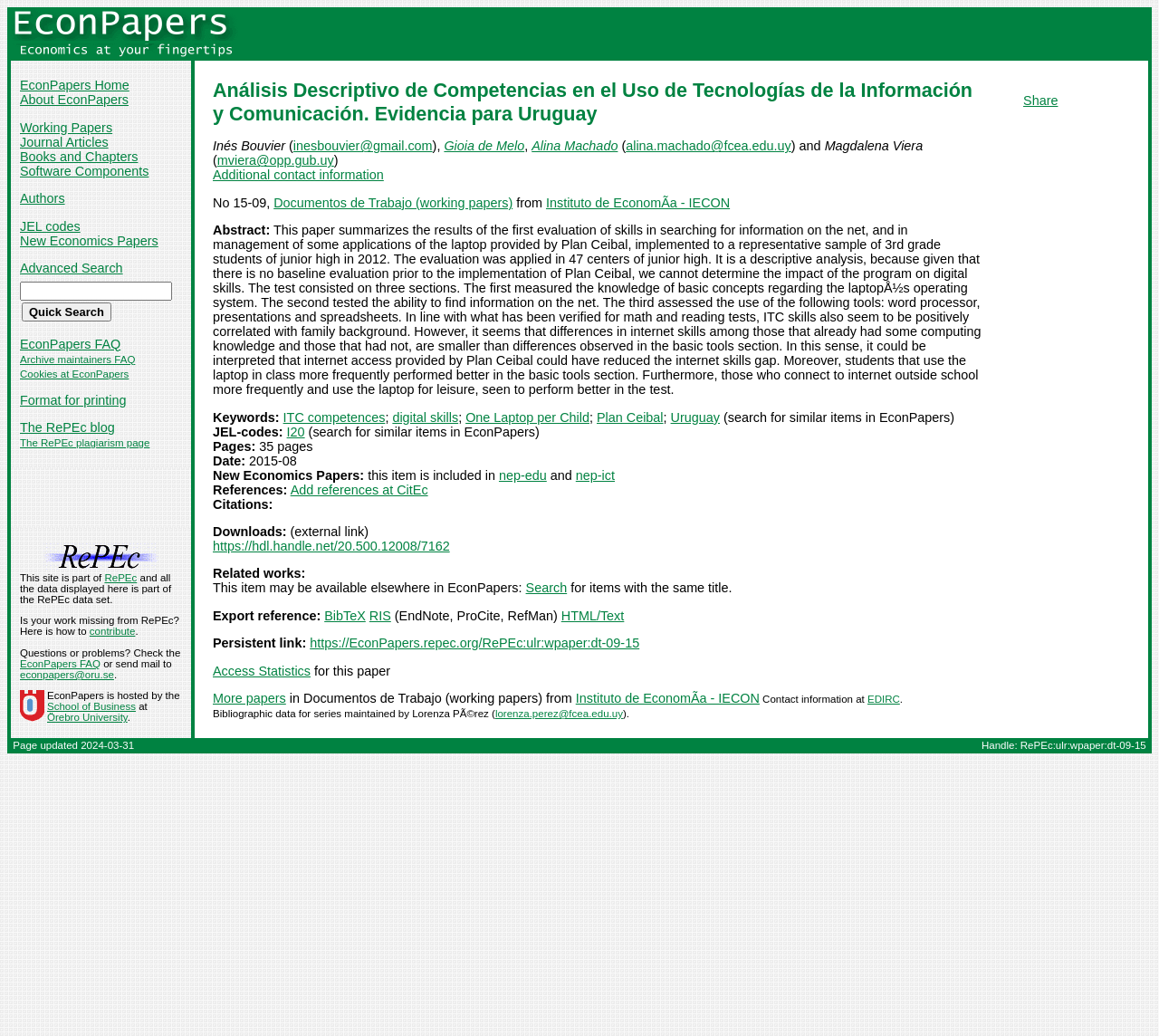Reply to the question with a single word or phrase:
What is the date of the paper?

2015-08